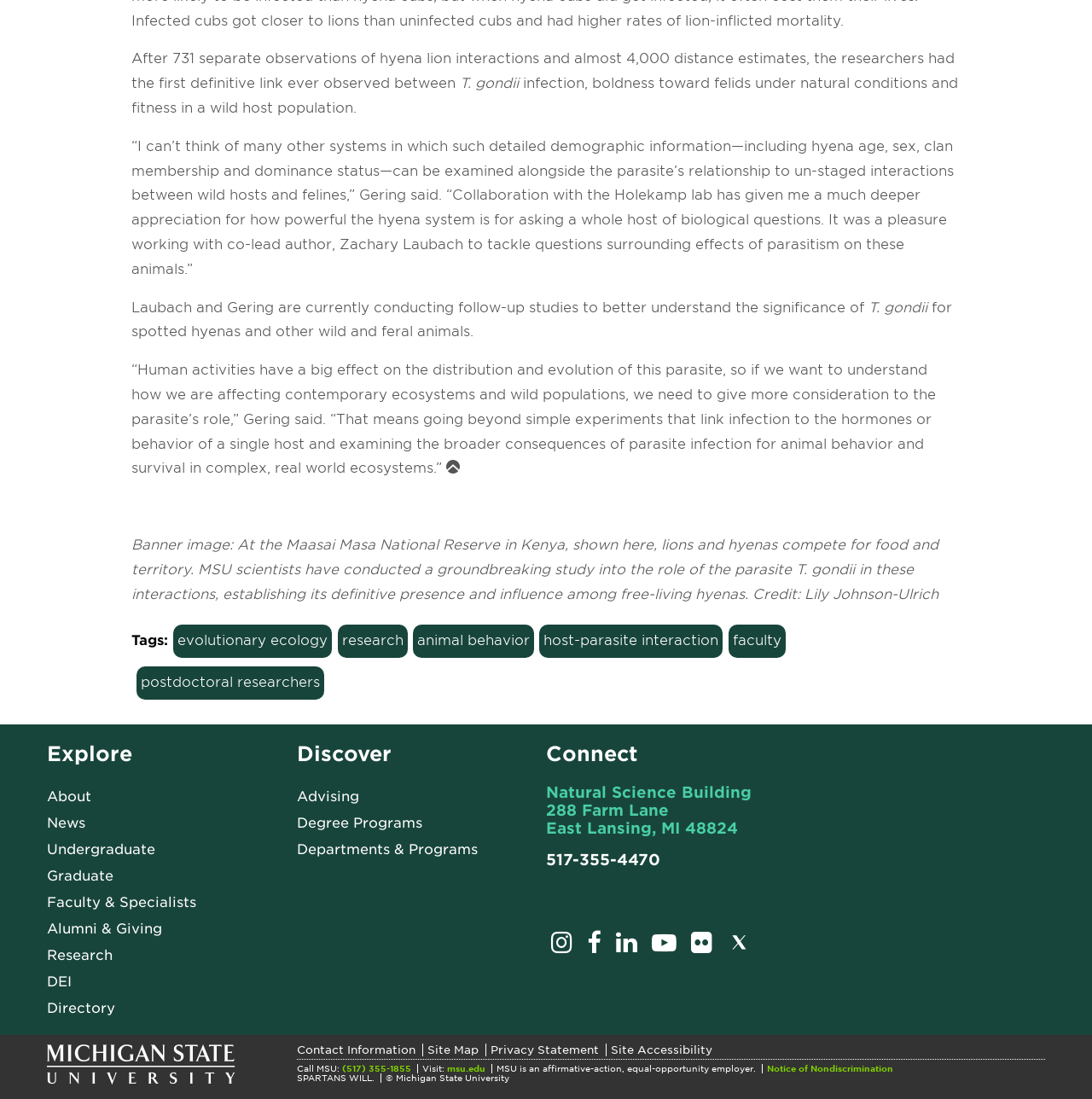Pinpoint the bounding box coordinates of the area that must be clicked to complete this instruction: "Contact MSU".

[0.313, 0.968, 0.376, 0.977]